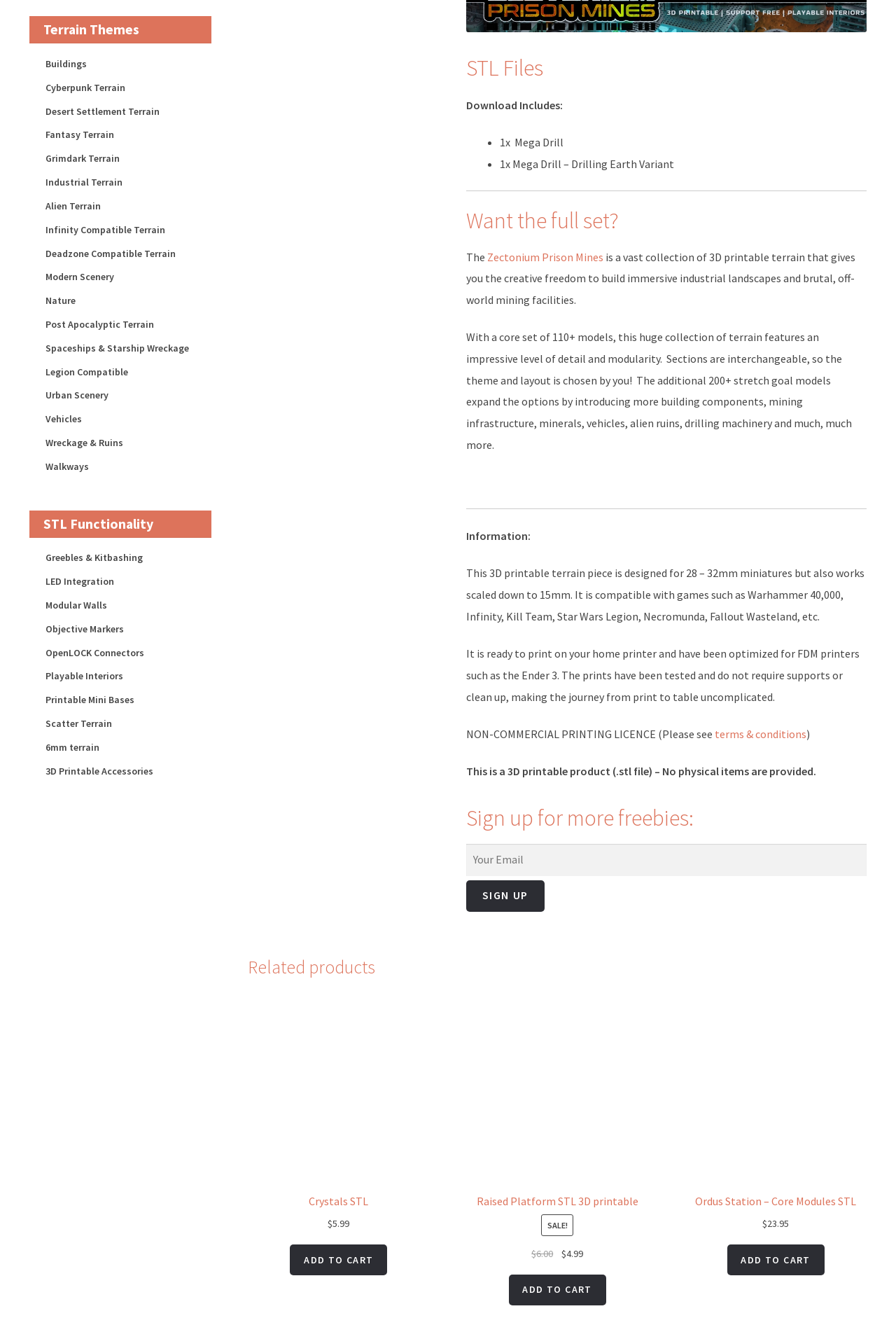Provide a short answer using a single word or phrase for the following question: 
What is the price of the 'Crystals STL' product?

$5.99